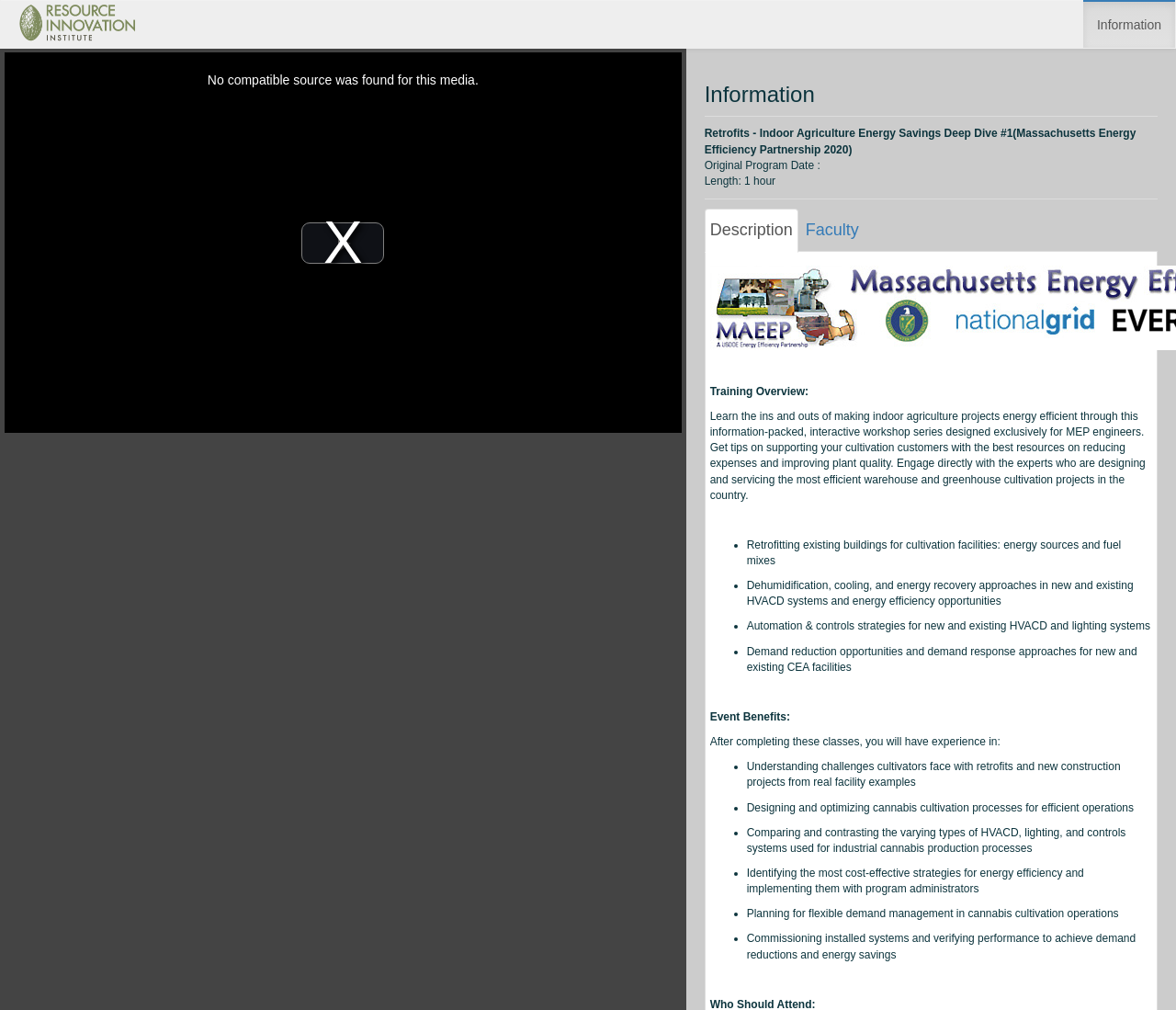Give a one-word or short-phrase answer to the following question: 
What is one of the event benefits?

Understanding challenges cultivators face